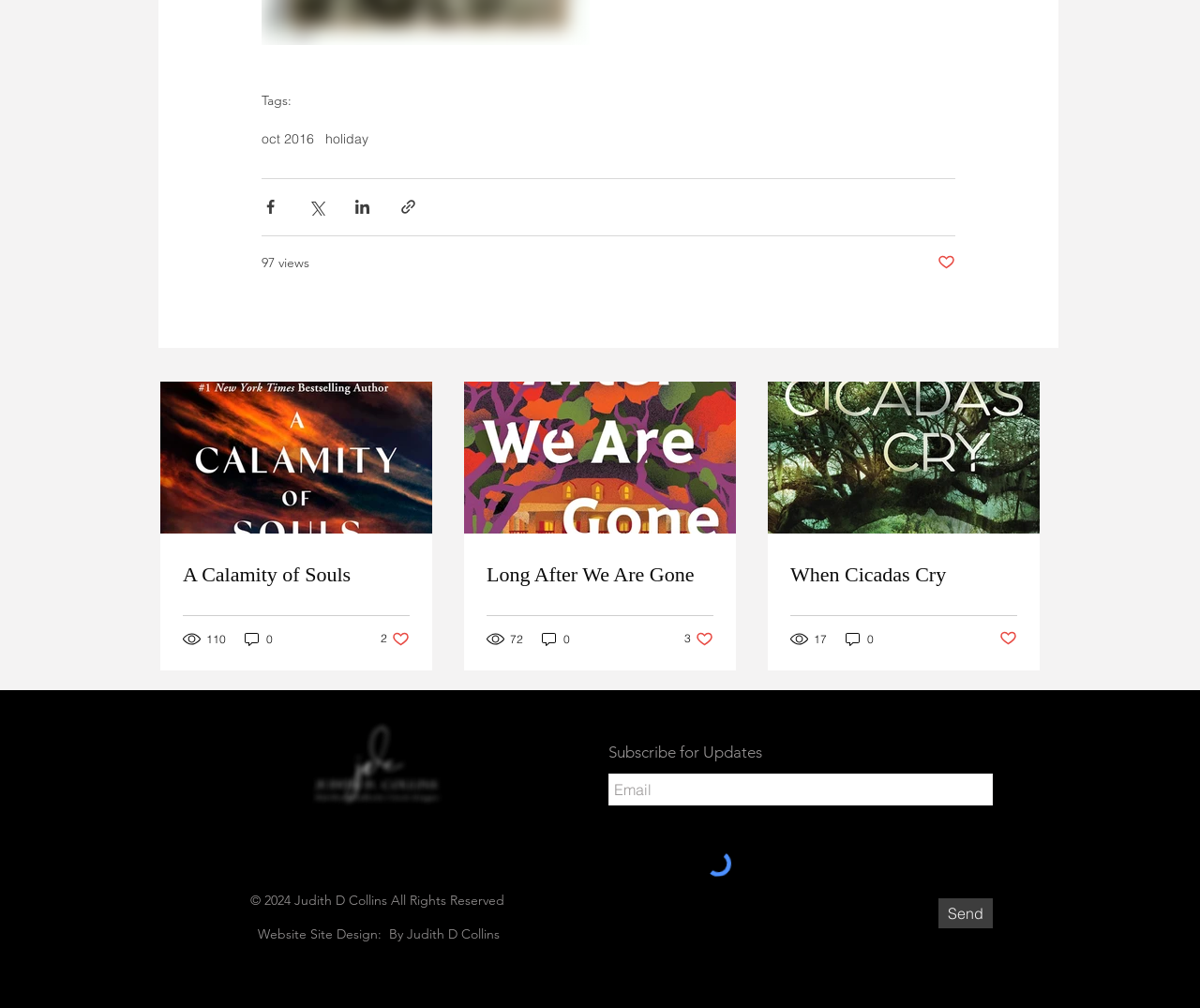How many likes does the second post have?
Based on the visual information, provide a detailed and comprehensive answer.

I found the button element with text '3 likes. Post not marked as liked' which is a child of the second post element.